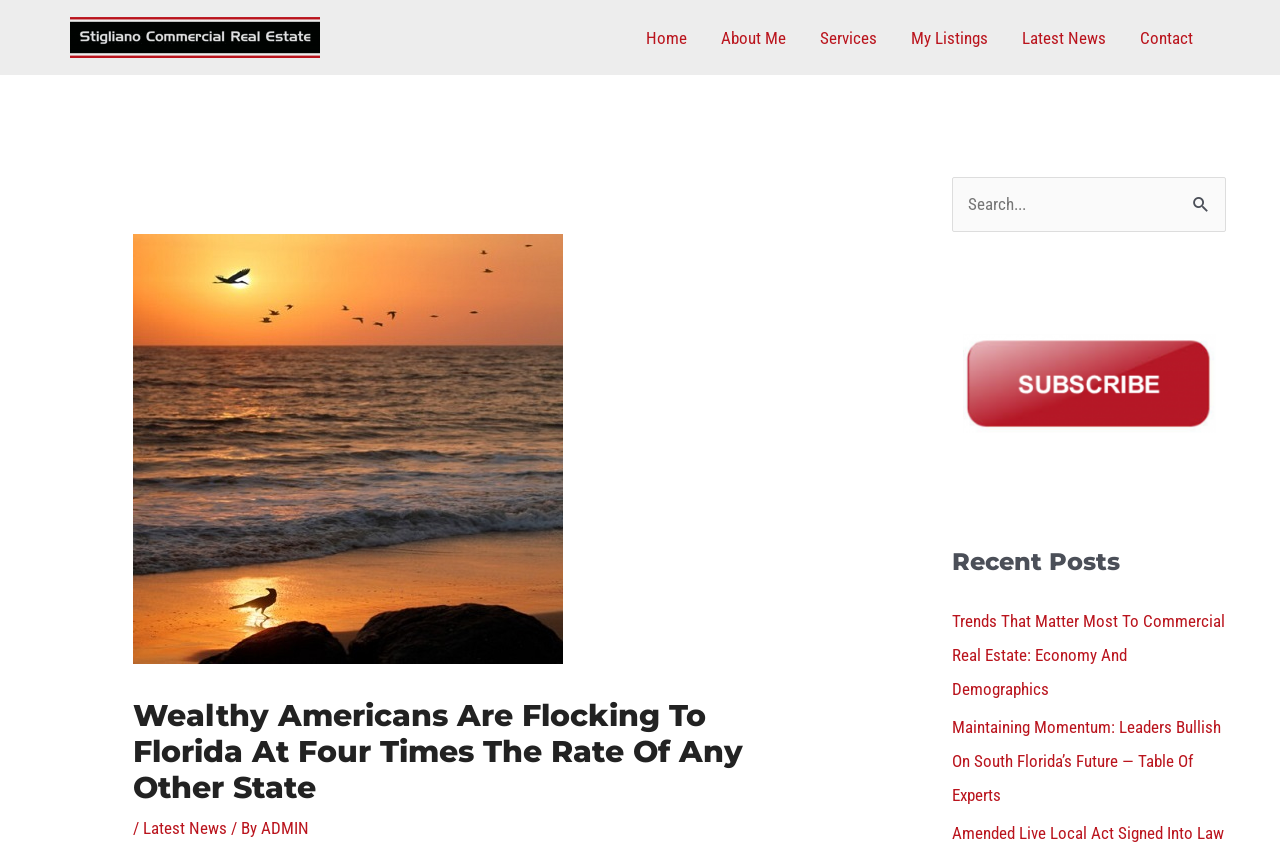What is the purpose of the search box?
Answer briefly with a single word or phrase based on the image.

To search for something